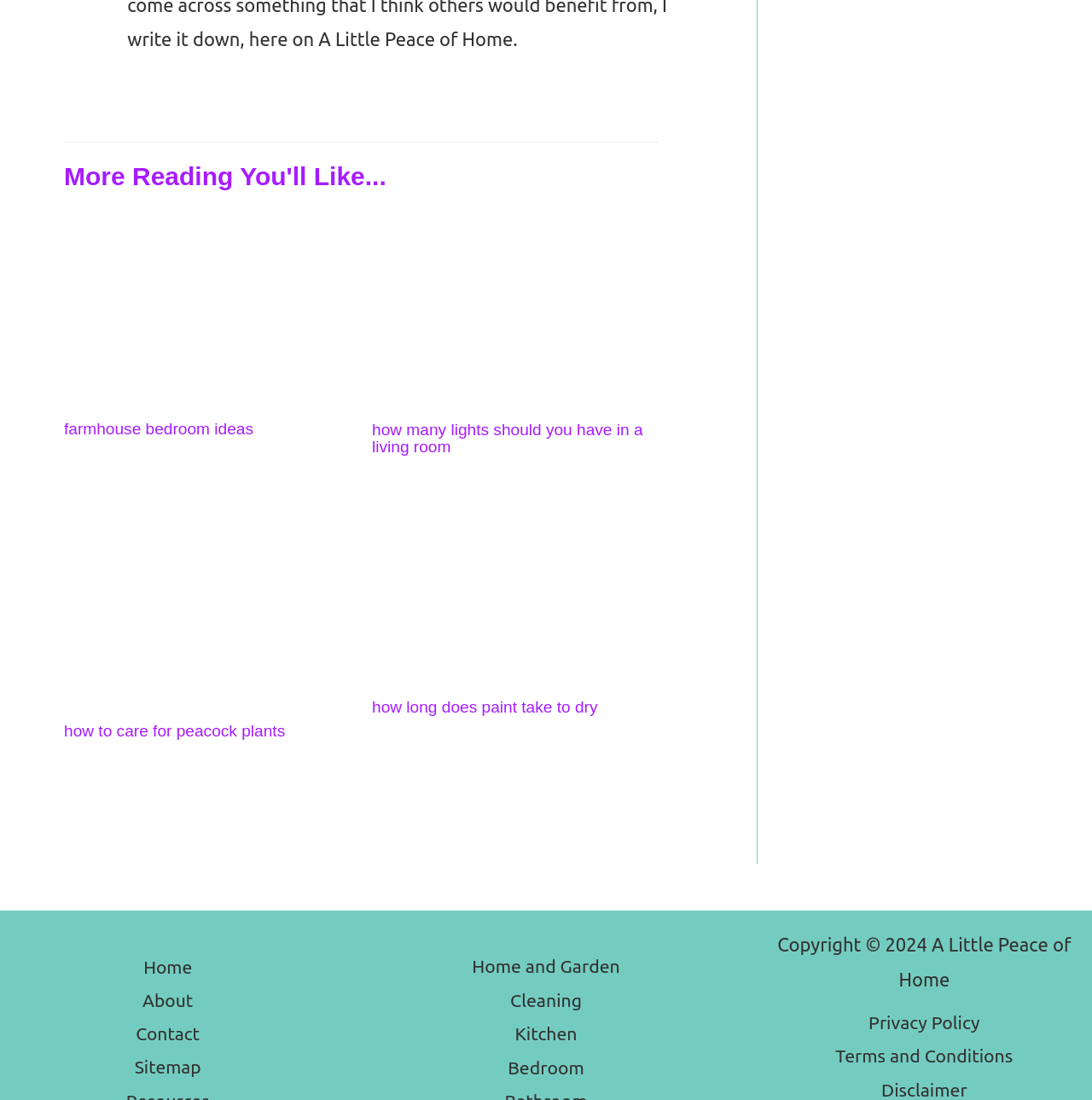What is the name of the website?
Provide an in-depth answer to the question, covering all aspects.

The name of the website is 'A Little Peace of Home', which is mentioned in the copyright notice at the bottom of the webpage.